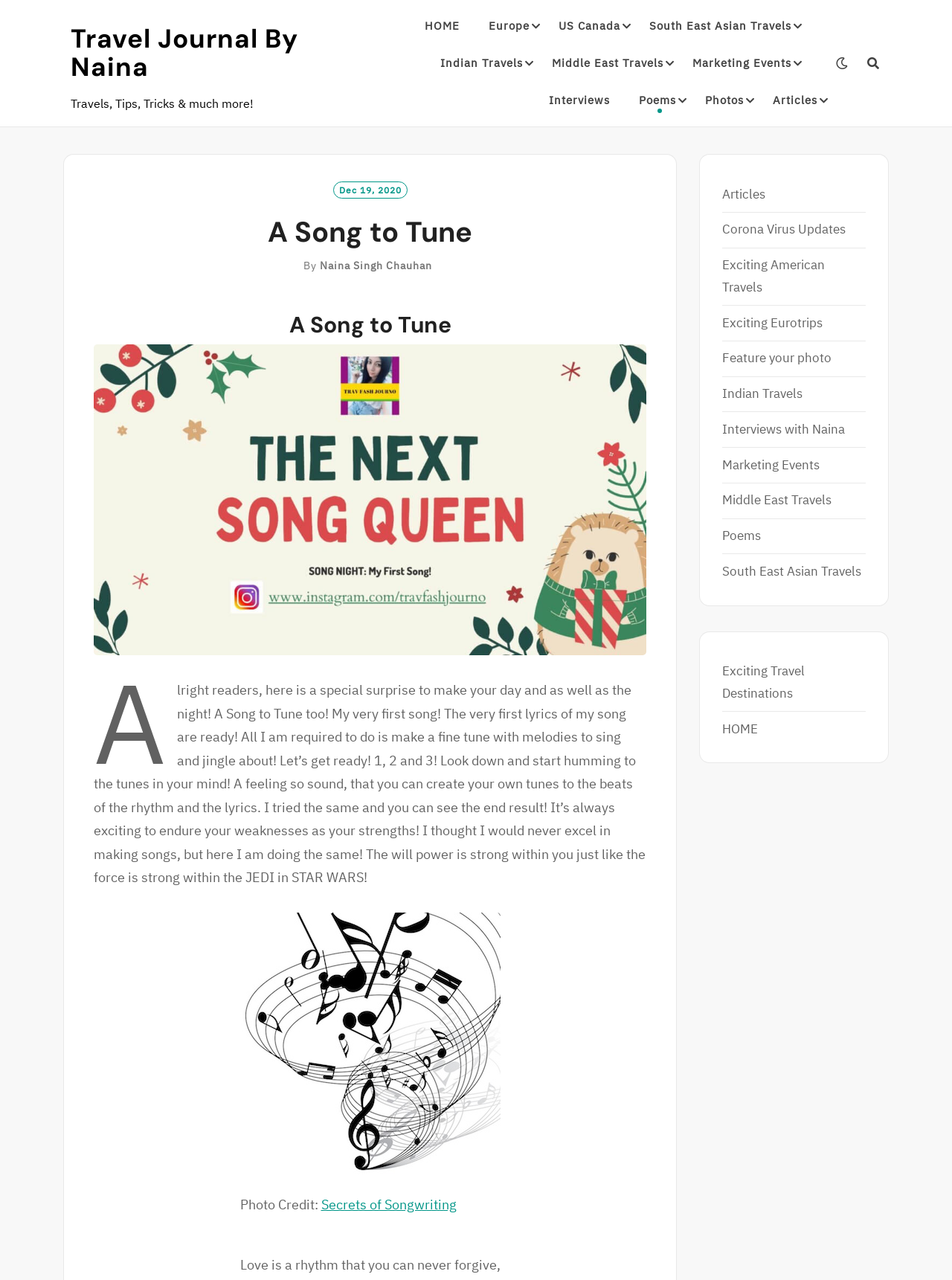What is the author's first song about?
From the image, respond with a single word or phrase.

Tuning along